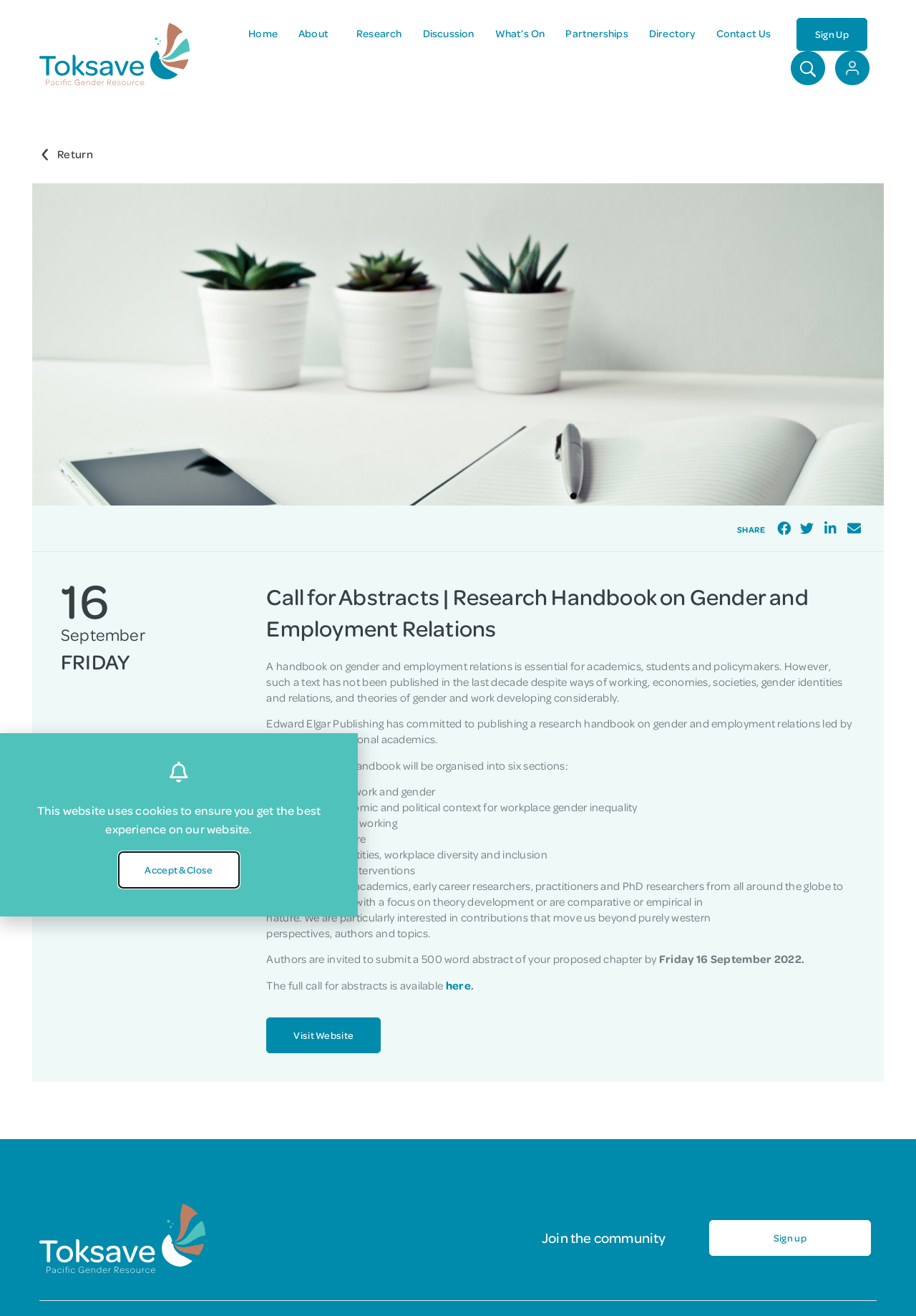Provide the bounding box coordinates of the HTML element this sentence describes: "Sign up".

[0.774, 0.927, 0.951, 0.954]